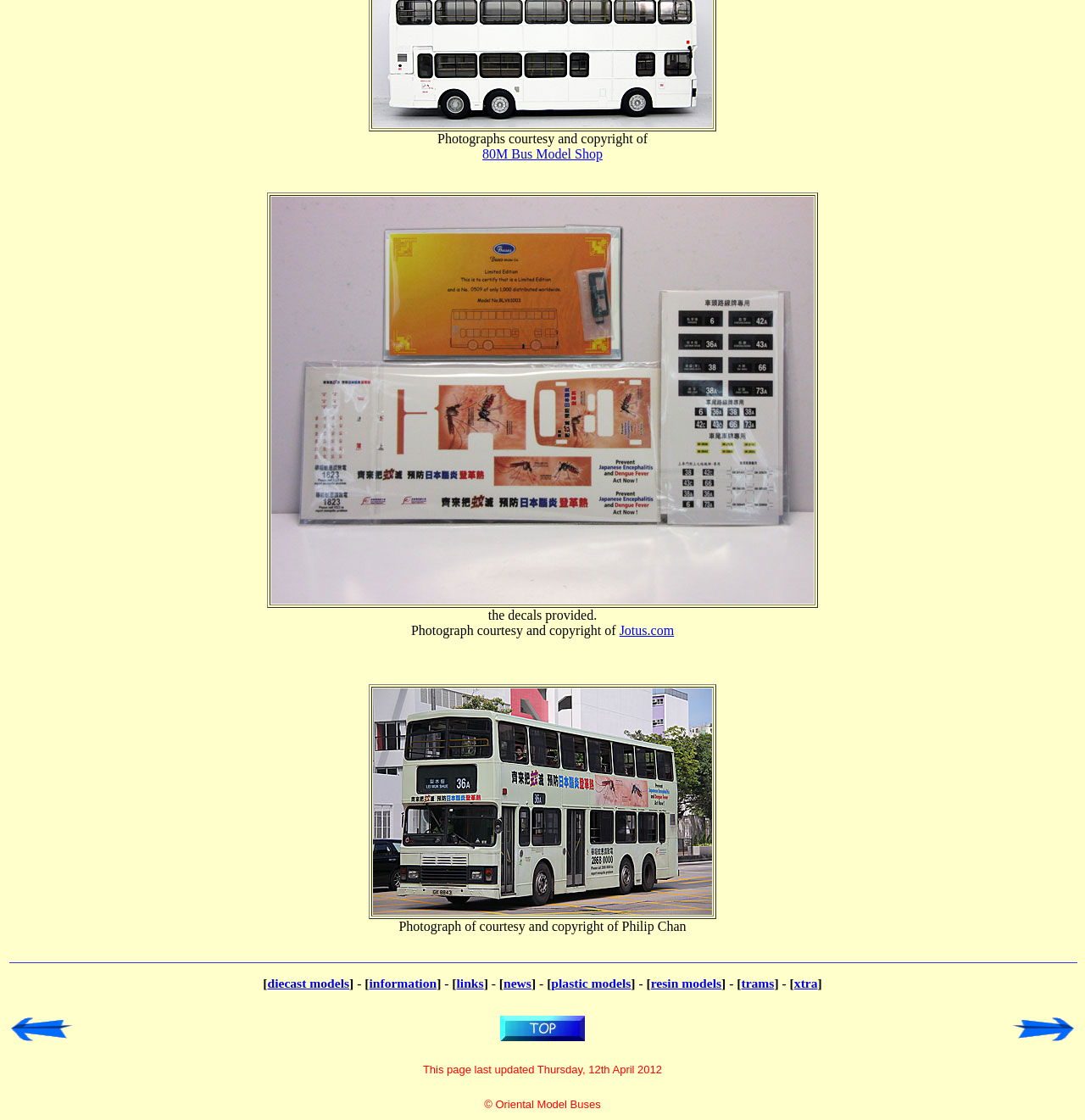Identify the bounding box coordinates of the section to be clicked to complete the task described by the following instruction: "Check last updated date". The coordinates should be four float numbers between 0 and 1, formatted as [left, top, right, bottom].

[0.182, 0.949, 0.818, 0.961]